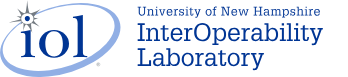Respond concisely with one word or phrase to the following query:
What is the shape above the 'IOL' text?

Starburst or sun